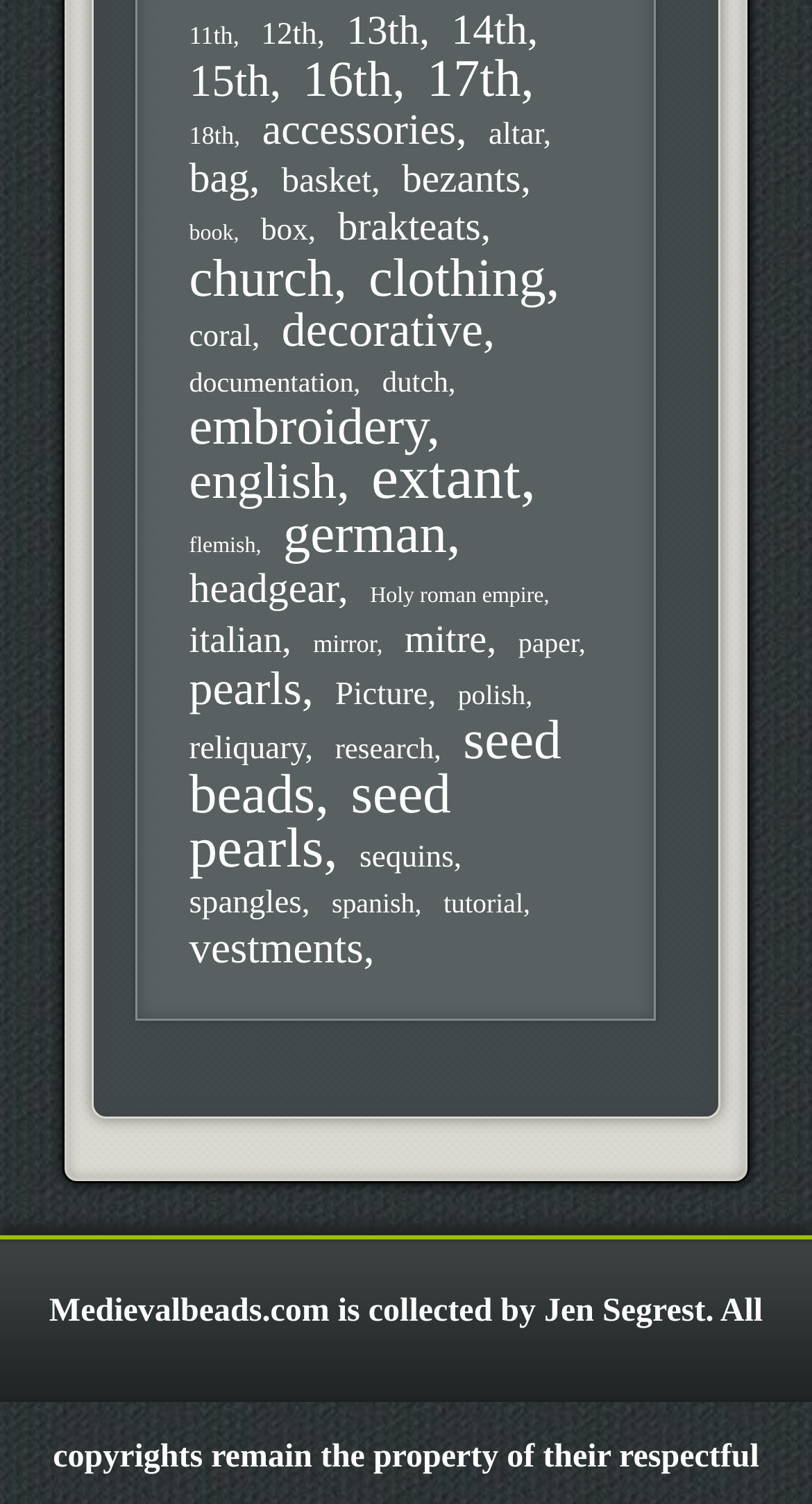Locate the bounding box coordinates of the element that should be clicked to execute the following instruction: "Search for something".

None